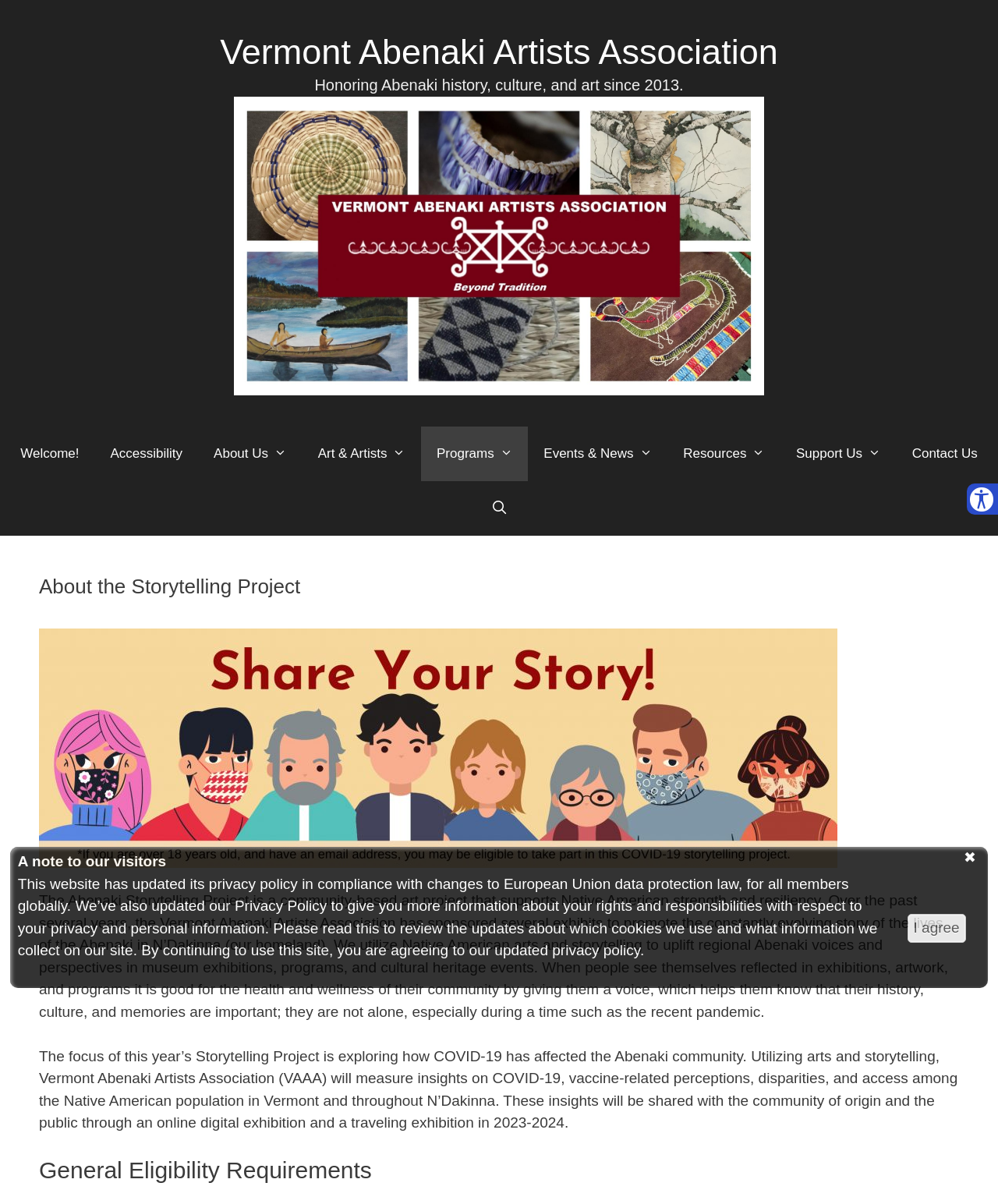Extract the main heading from the webpage content.

About the Storytelling Project